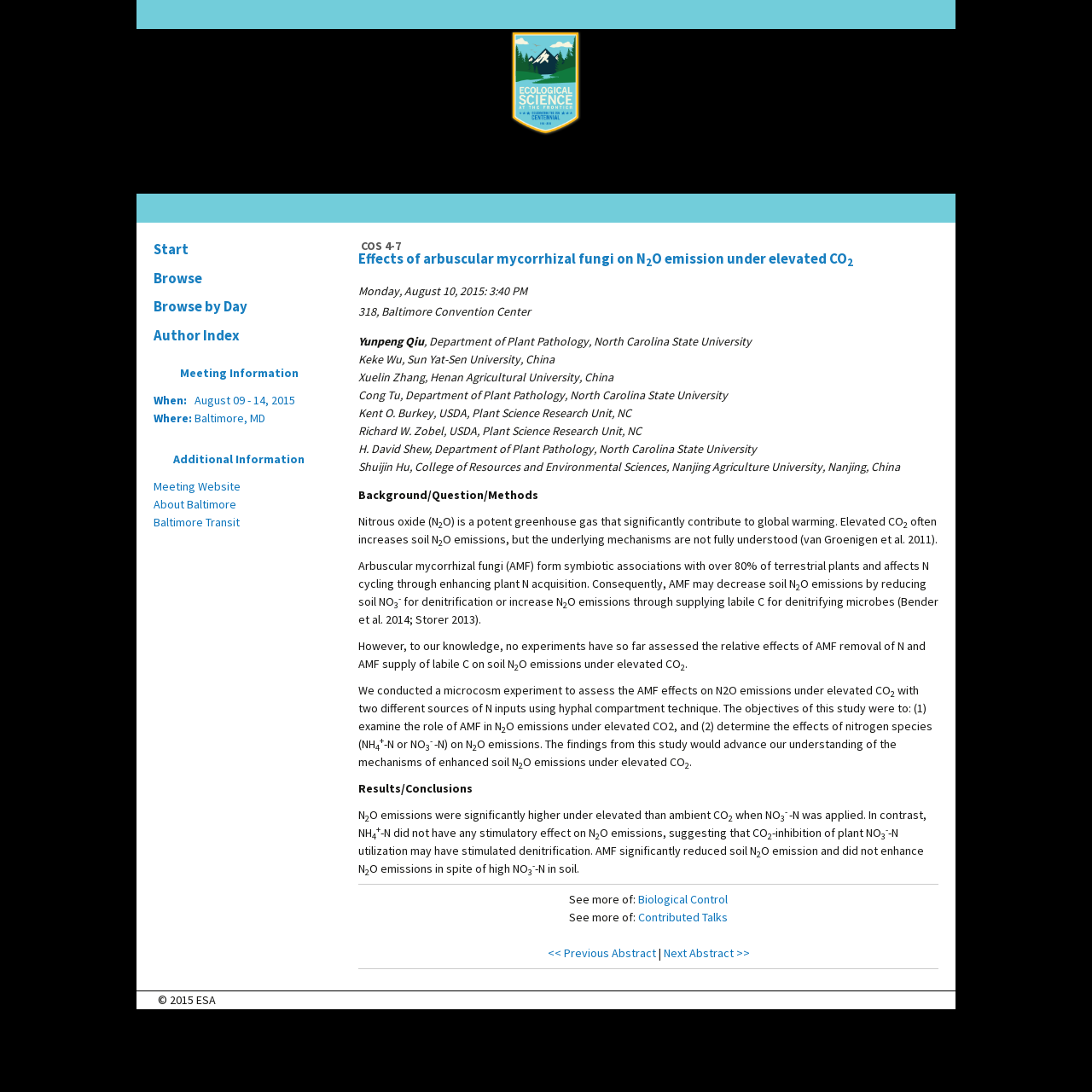Please provide a comprehensive response to the question below by analyzing the image: 
Where is the presentation taking place?

I found the location of the presentation by looking at the static text element with the text '318, Baltimore Convention Center' which is located below the title of the presentation.